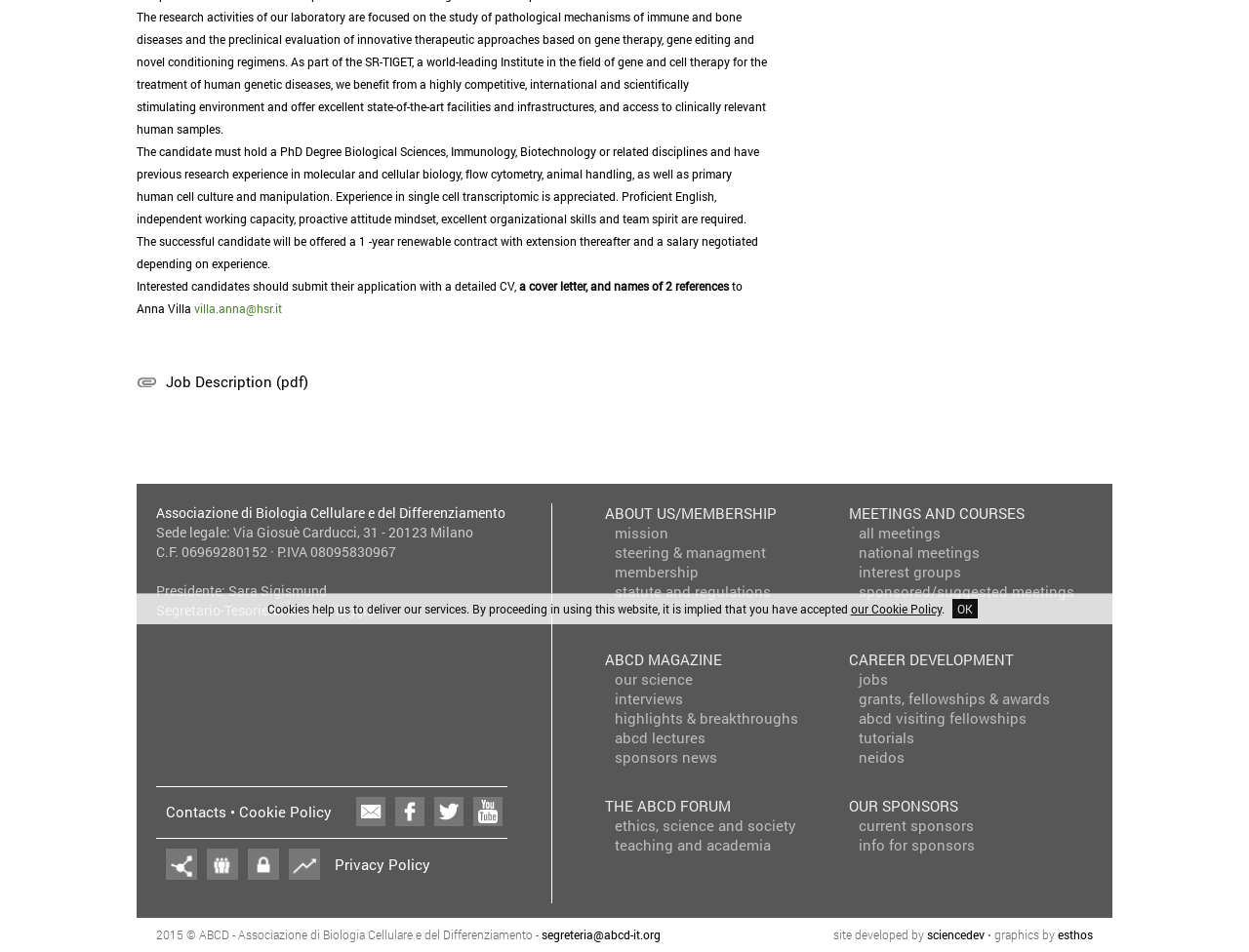Find the bounding box of the UI element described as: "Current Sponsors". The bounding box coordinates should be given as four float values between 0 and 1, i.e., [left, top, right, bottom].

[0.688, 0.857, 0.78, 0.877]